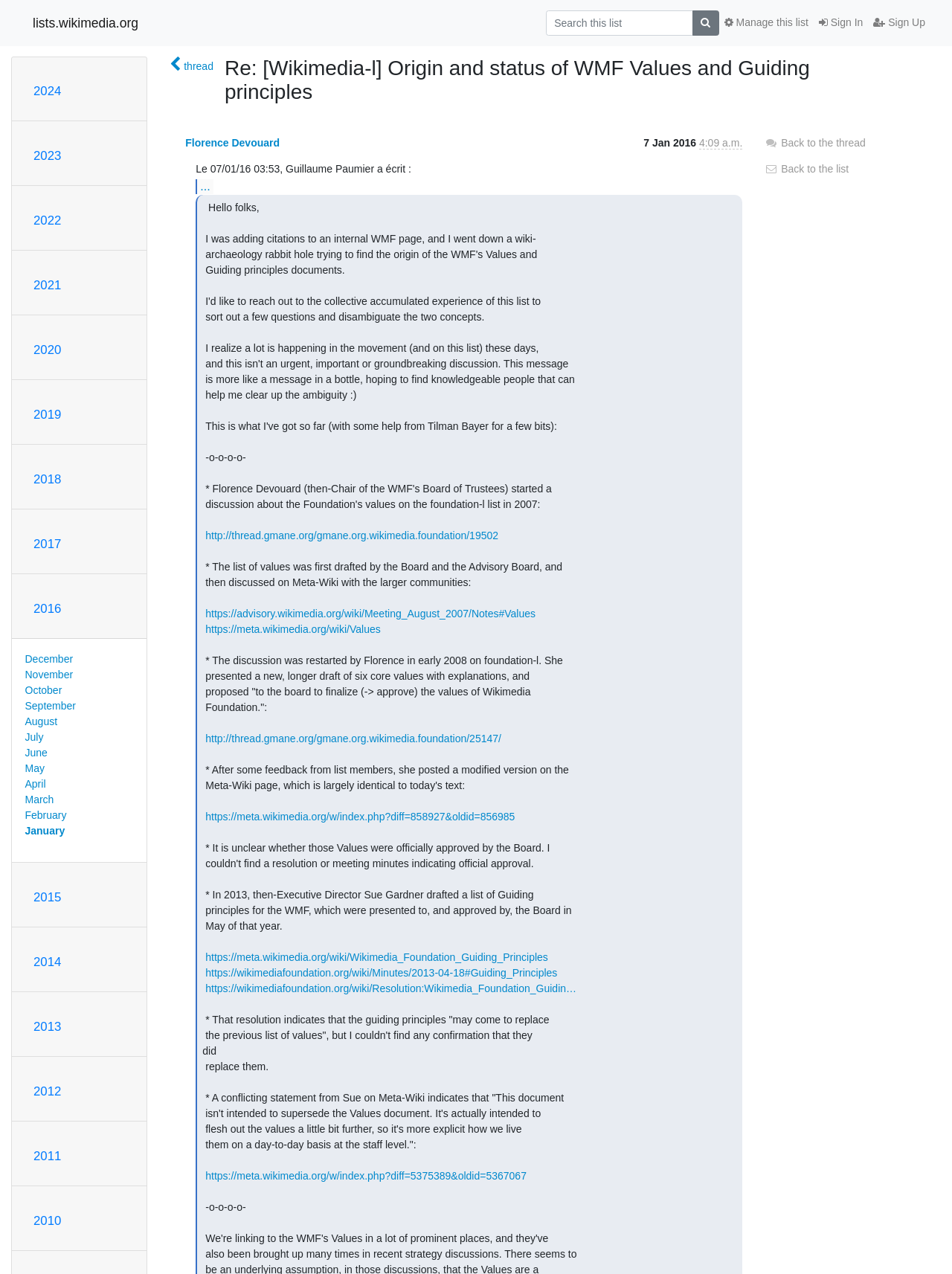Identify the bounding box of the UI element that matches this description: "Bristol offices hit new heights".

None